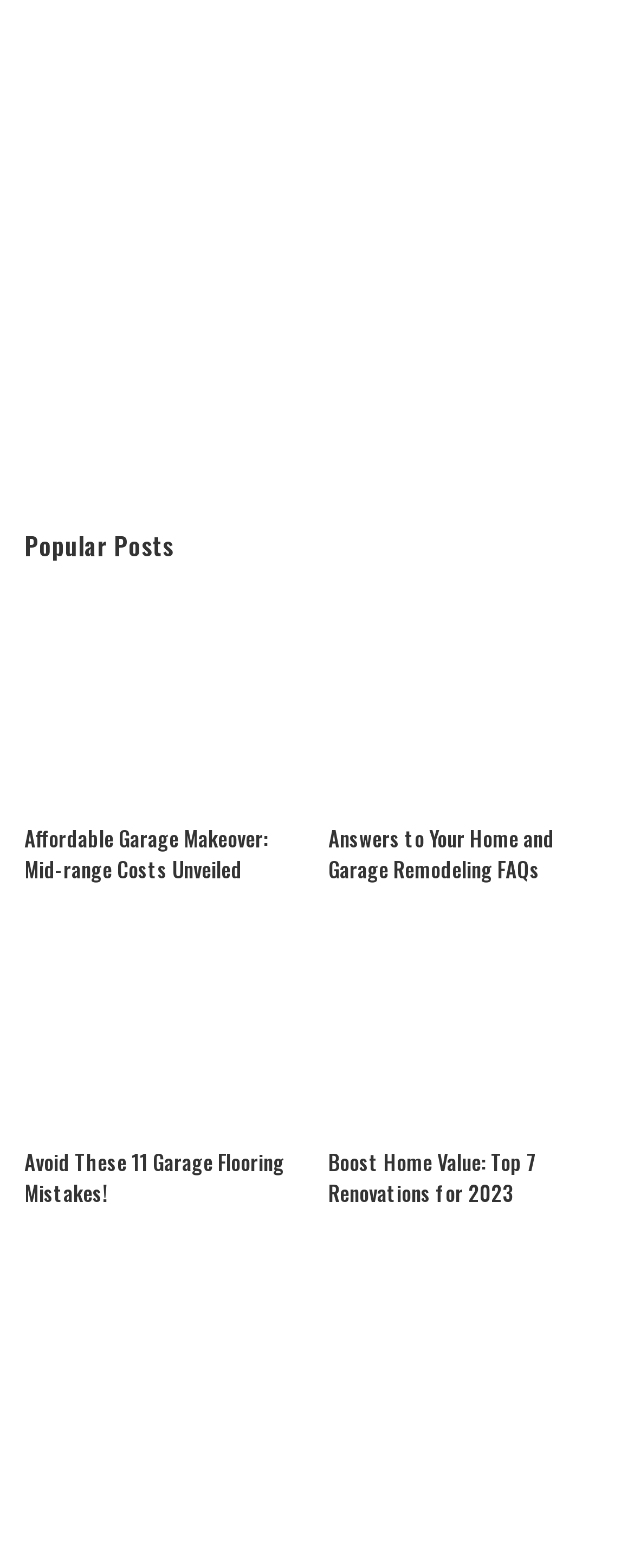Specify the bounding box coordinates of the element's region that should be clicked to achieve the following instruction: "Download the pdf". The bounding box coordinates consist of four float numbers between 0 and 1, in the format [left, top, right, bottom].

None